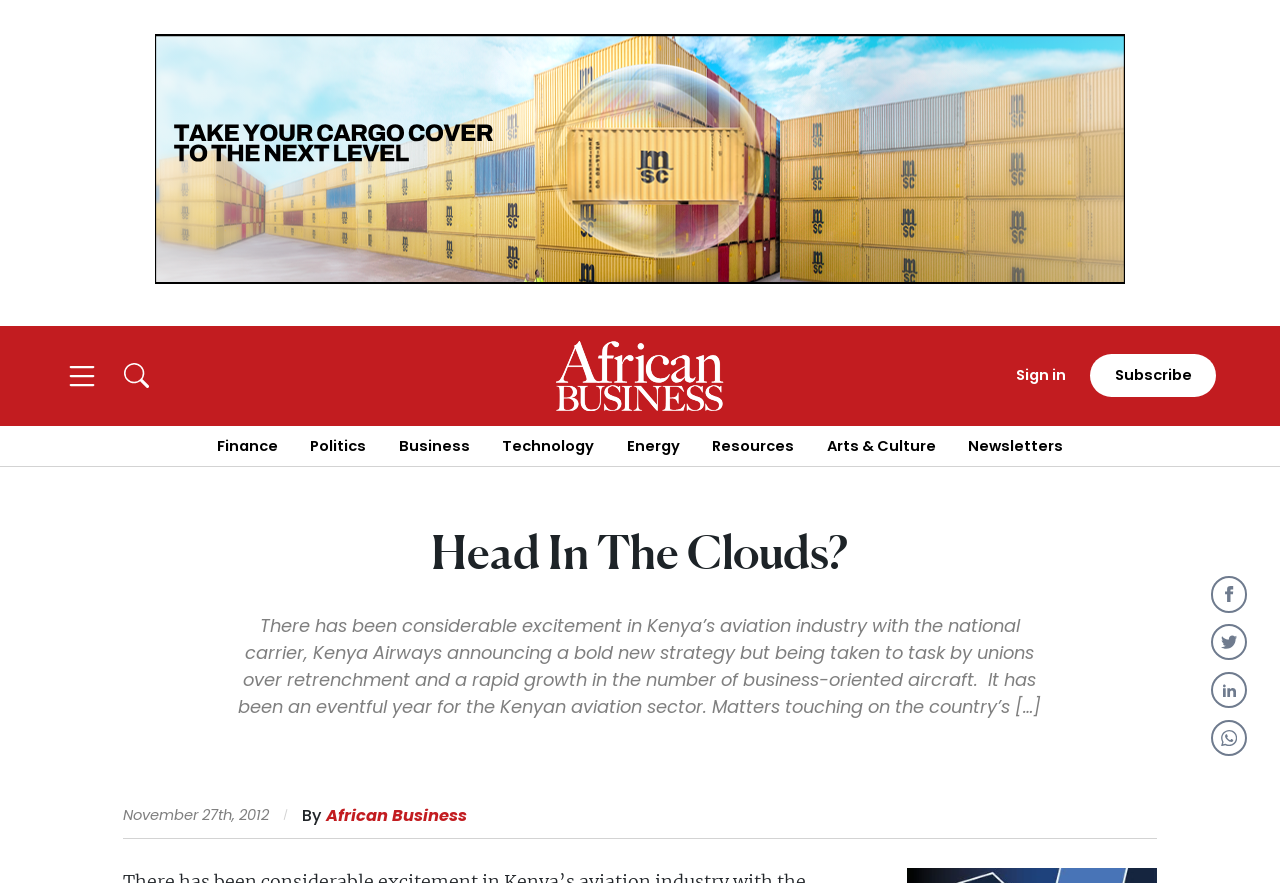Please identify the bounding box coordinates of the element's region that should be clicked to execute the following instruction: "Click on the 'Subscribe for full access' link". The bounding box coordinates must be four float numbers between 0 and 1, i.e., [left, top, right, bottom].

[0.0, 0.069, 0.254, 0.131]